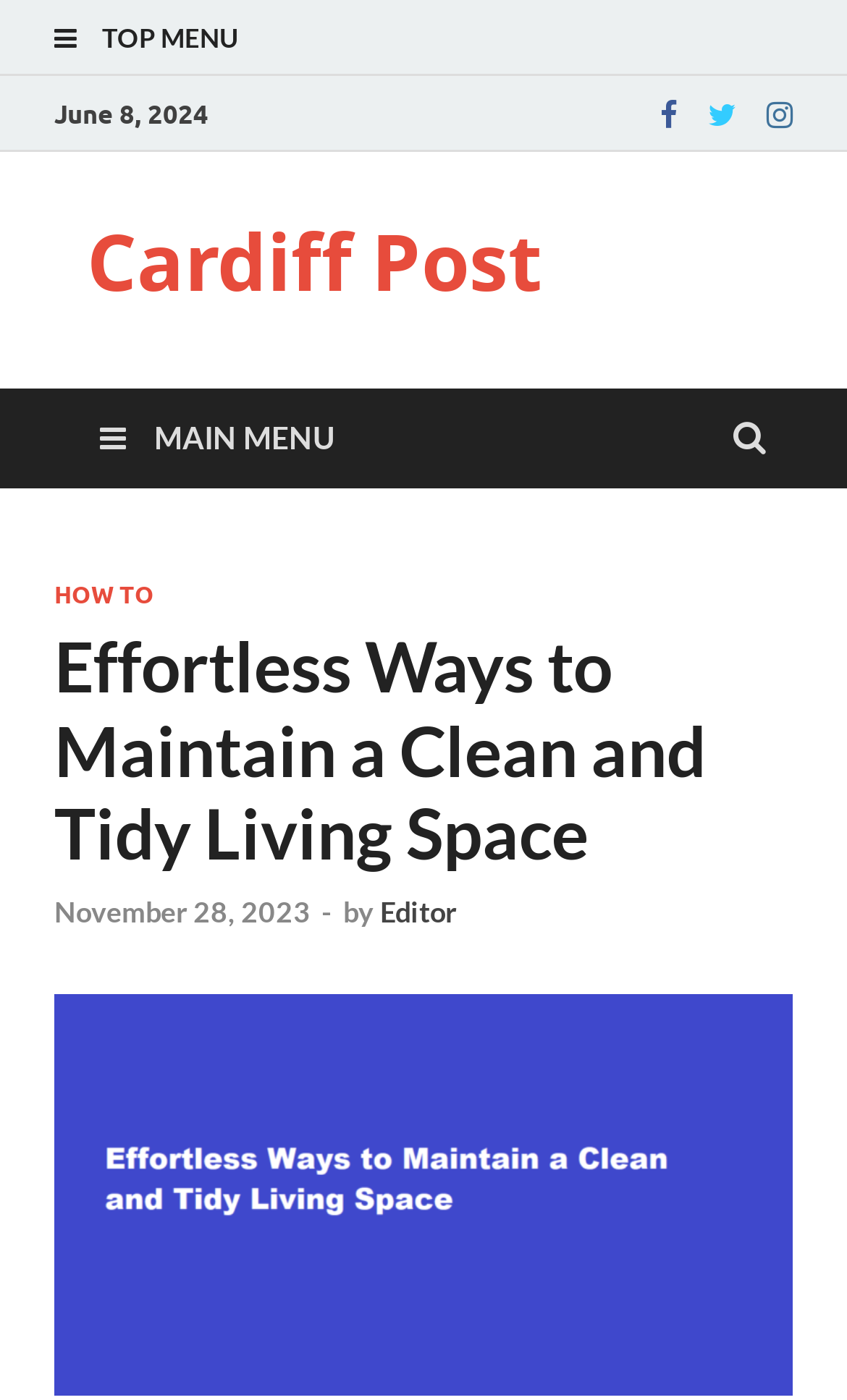What is the topic of the article?
Look at the image and respond with a single word or a short phrase.

Maintaining a clean and tidy living space